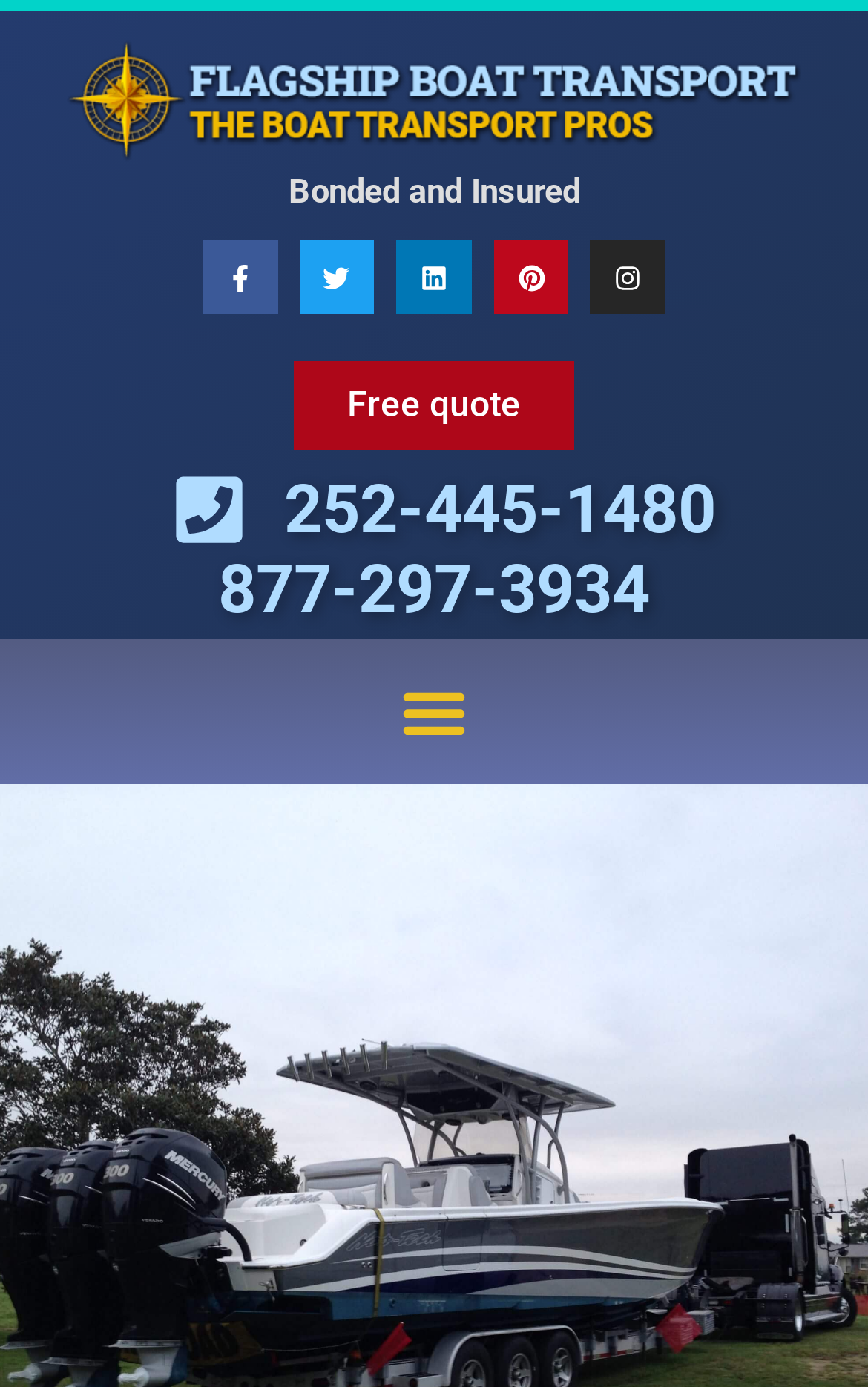Please locate the bounding box coordinates of the element that should be clicked to achieve the given instruction: "Toggle the menu".

[0.442, 0.477, 0.558, 0.55]